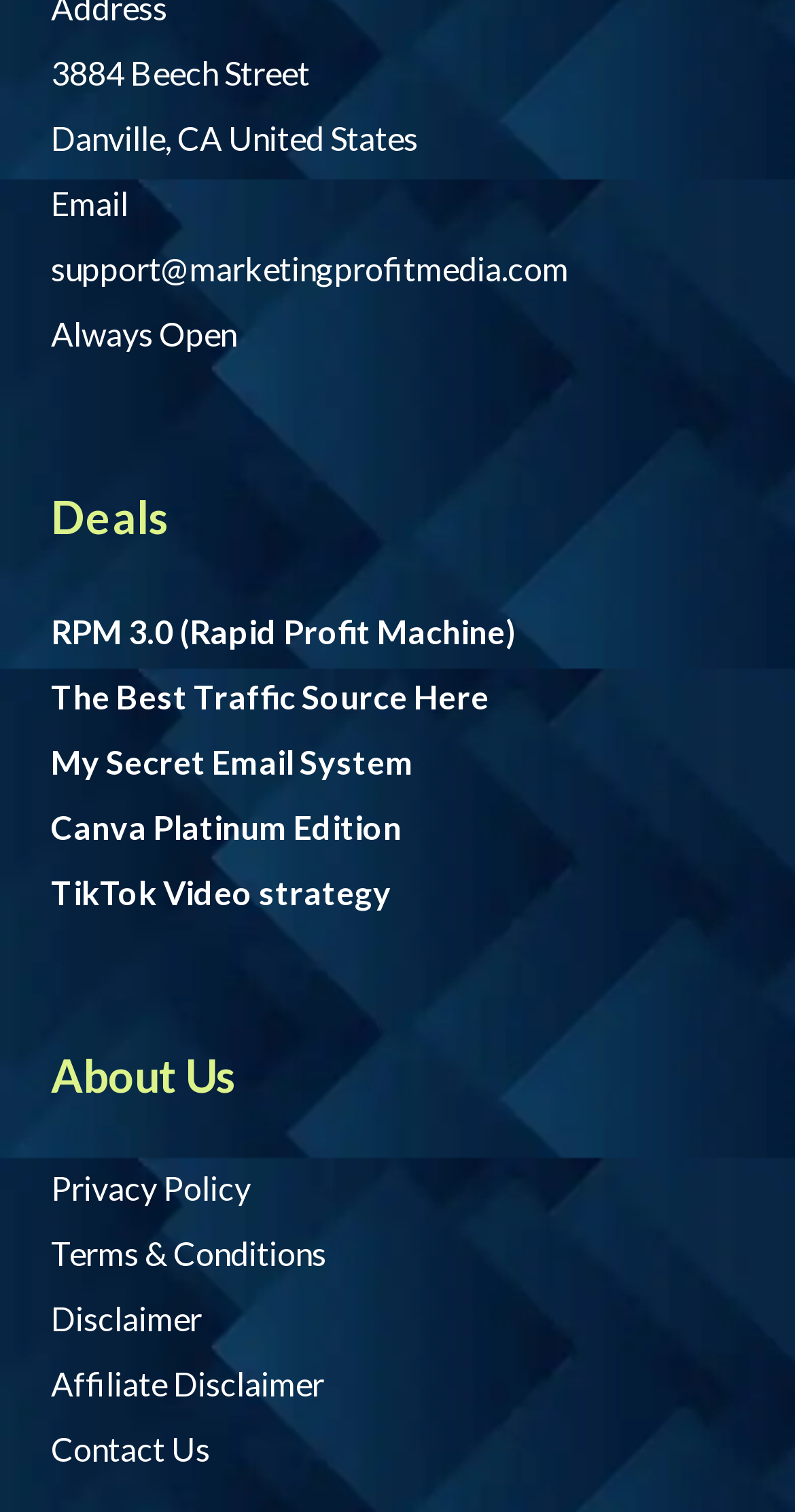Observe the image and answer the following question in detail: What is the email address of the company?

The email address of the company can be found near the top of the webpage, where it is written as 'Email' followed by 'support@marketingprofitmedia.com'.